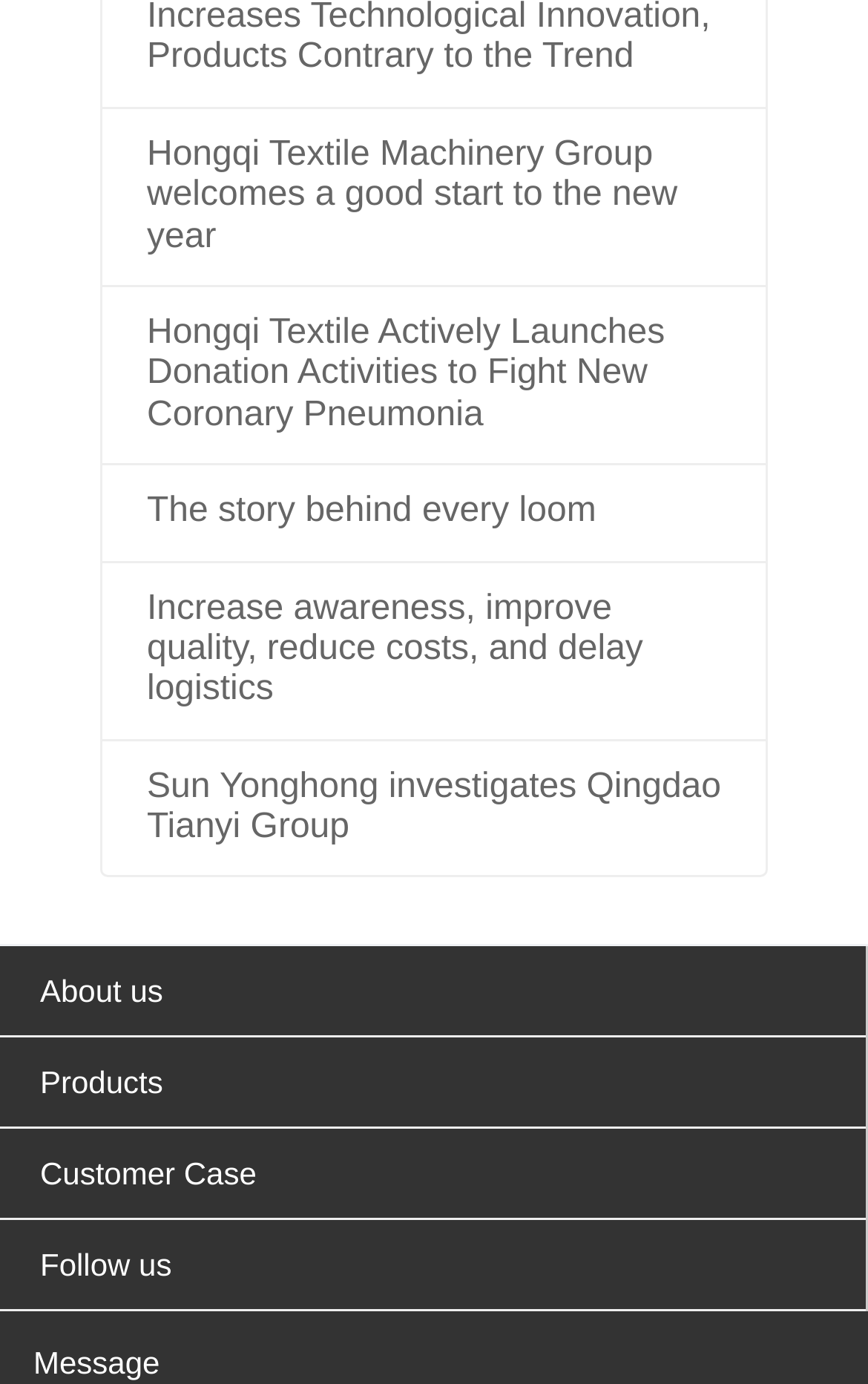Utilize the details in the image to thoroughly answer the following question: What are the main categories on the webpage?

The main categories on the webpage can be identified by the headings 'About us', 'Products', 'Customer Case', and 'Follow us' which are placed vertically on the left side of the webpage.